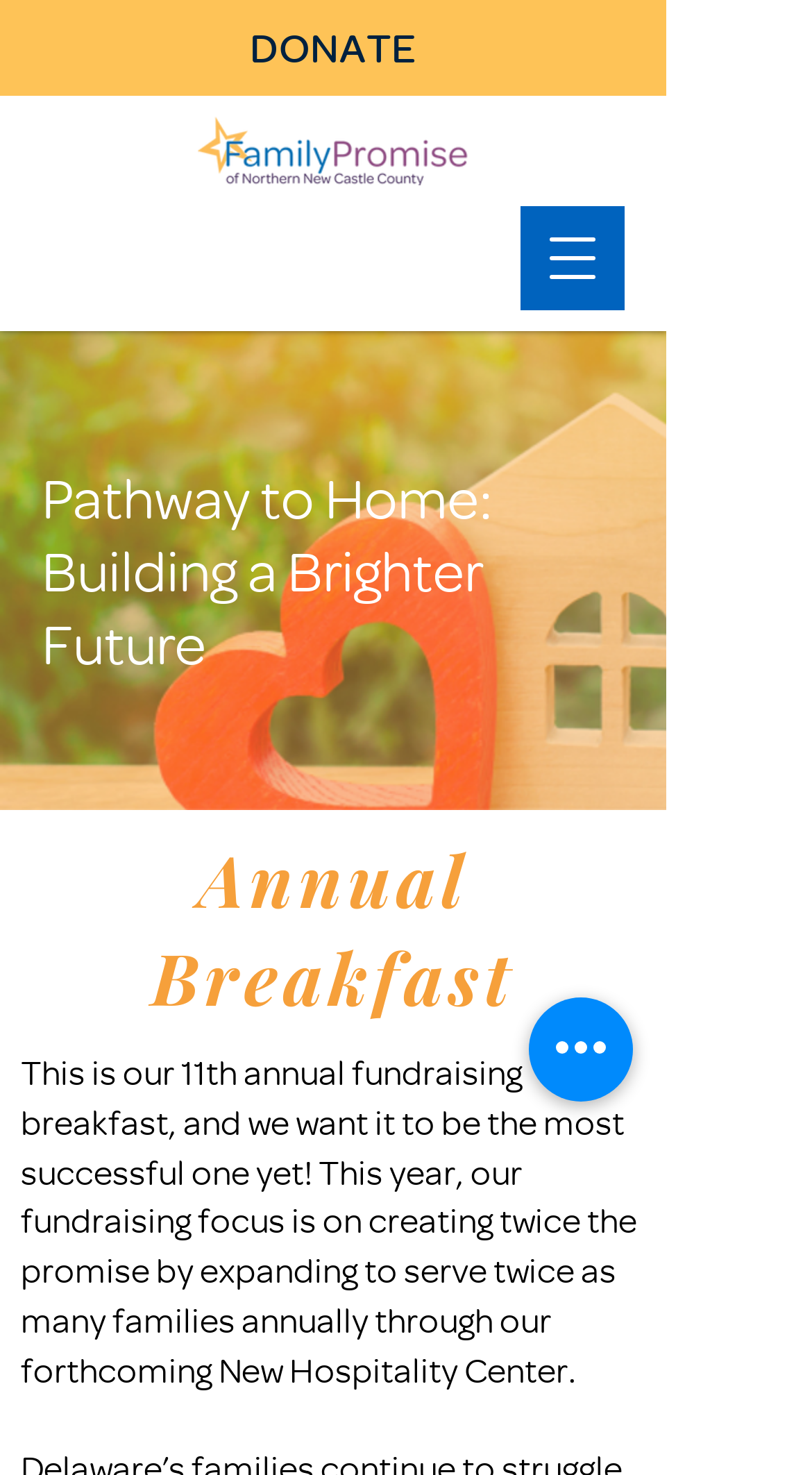Please respond in a single word or phrase: 
What is the name of the organization?

FP Delaware